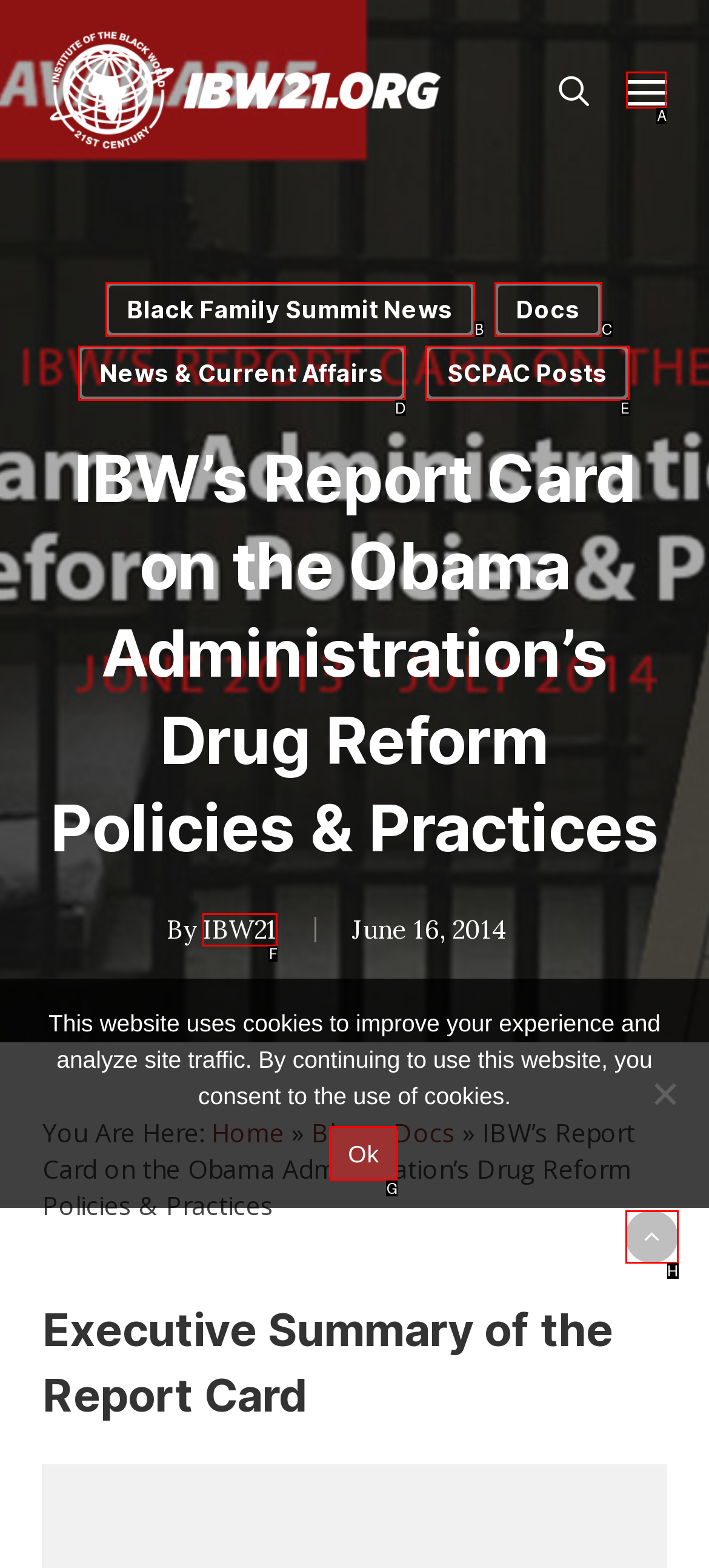Find the HTML element that corresponds to the description: SCPAC Posts. Indicate your selection by the letter of the appropriate option.

E